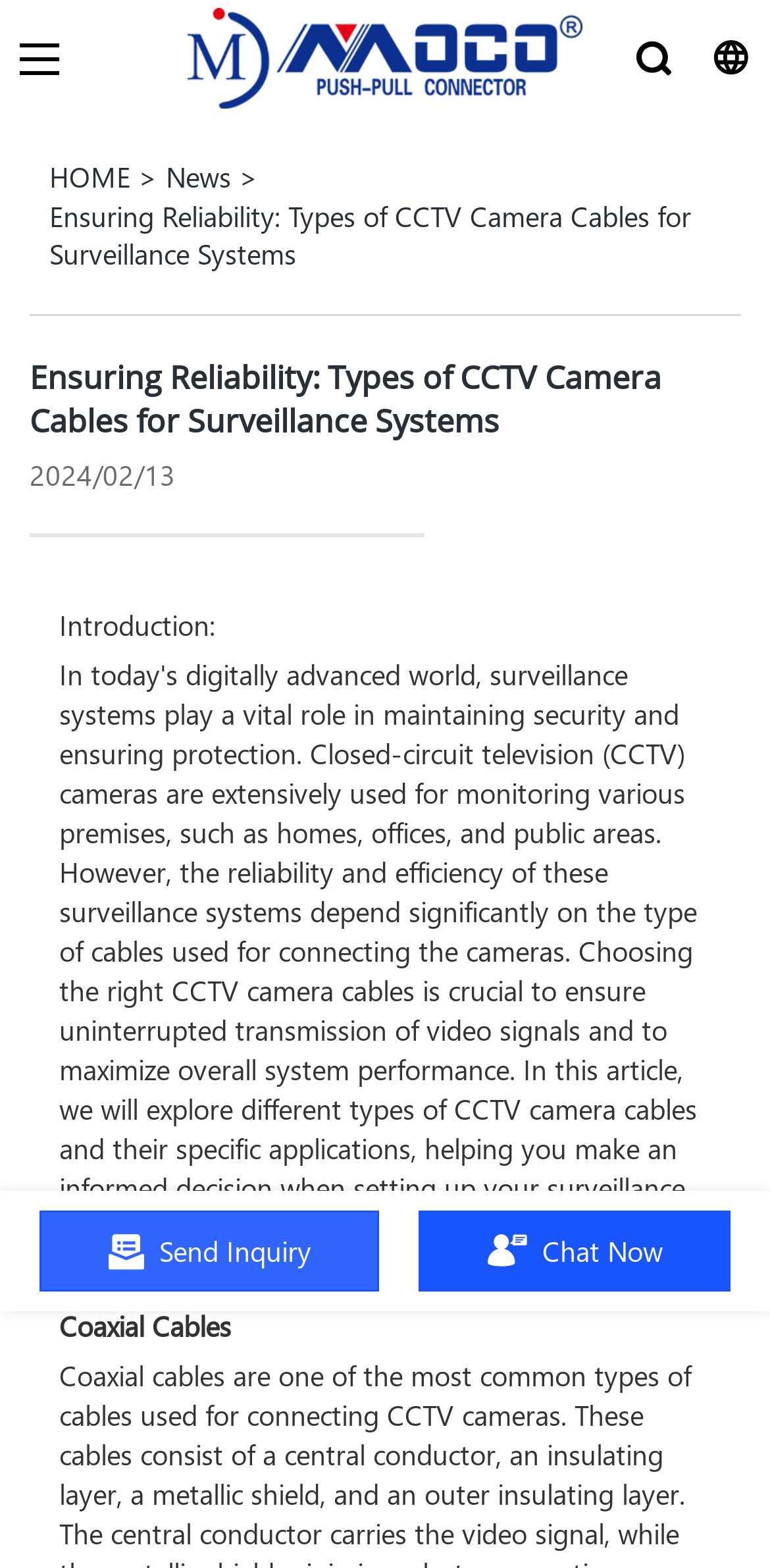How many navigation links are at the top?
Please answer the question with as much detail and depth as you can.

There are three navigation links at the top of the webpage, which are 'HOME', 'News', and the link with the same text as the main heading 'Ensuring Reliability: Types of CCTV Camera Cables for Surveillance Systems'.